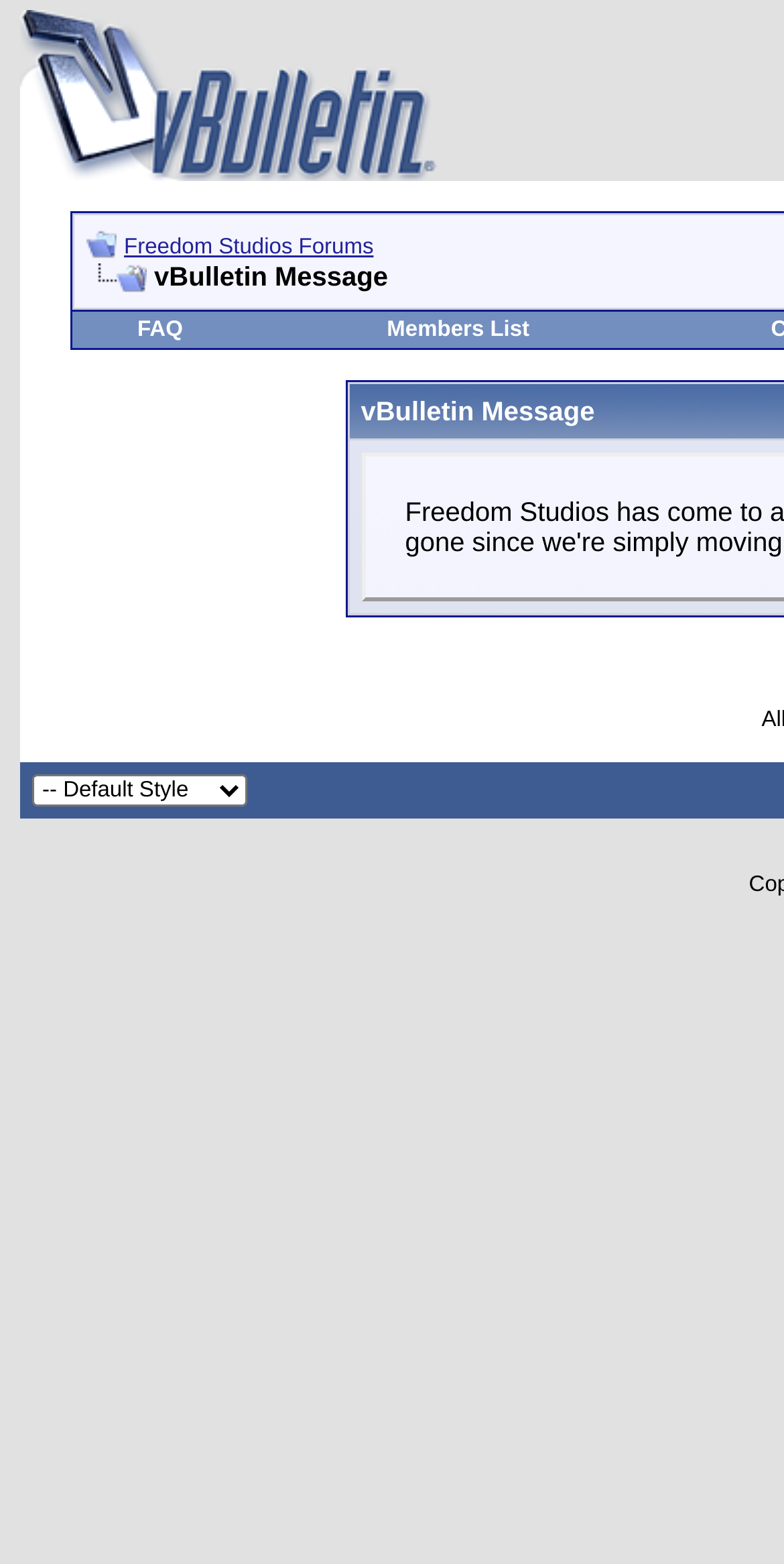What is the shortcut key to access the FAQ page?
Could you answer the question in a detailed manner, providing as much information as possible?

The FAQ link has a shortcut key associated with it, which is Alt+5. This means that the user can quickly access the FAQ page by pressing the Alt key and the number 5 key simultaneously.